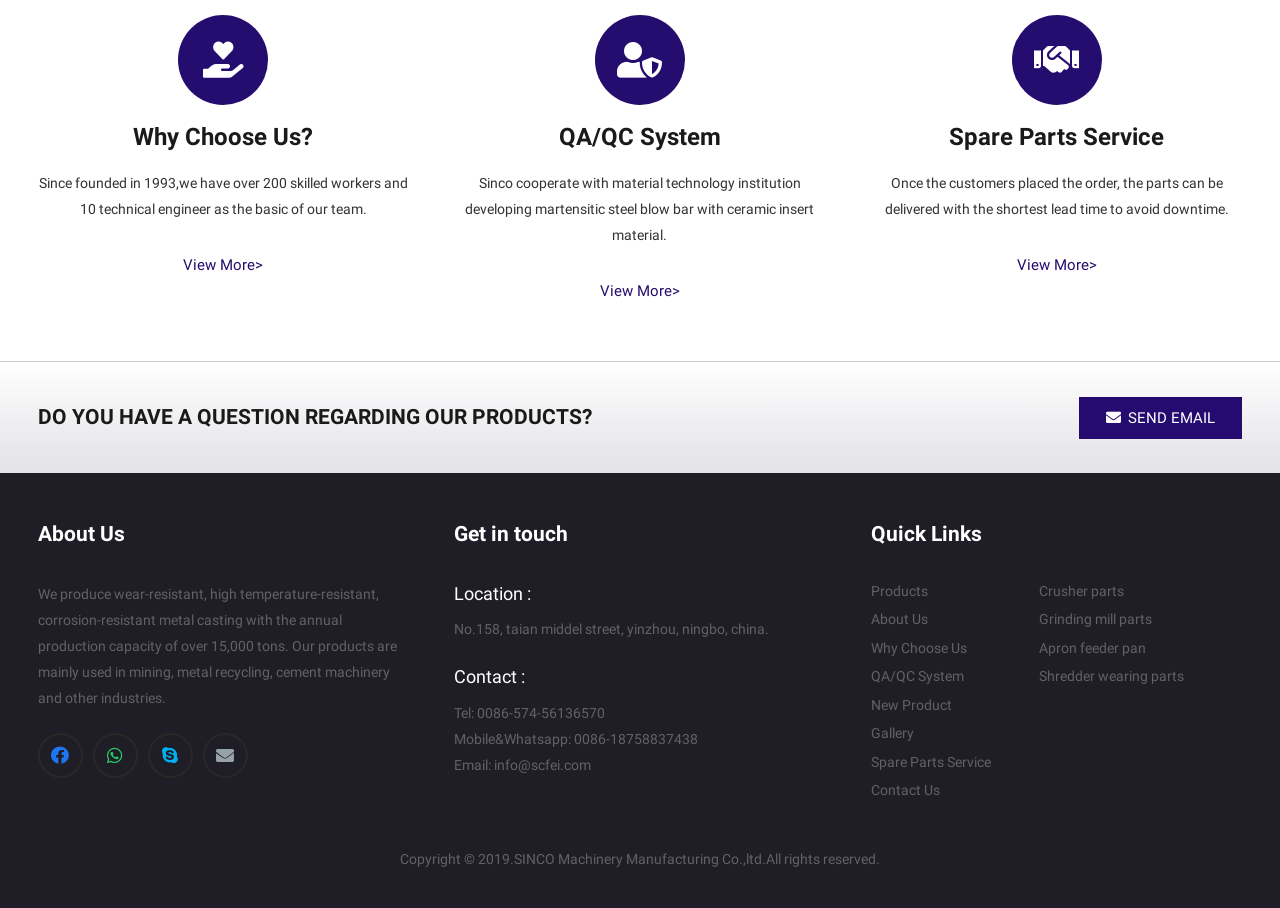Using the format (top-left x, top-left y, bottom-right x, bottom-right y), and given the element description, identify the bounding box coordinates within the screenshot: Why Choose Us

[0.68, 0.705, 0.755, 0.722]